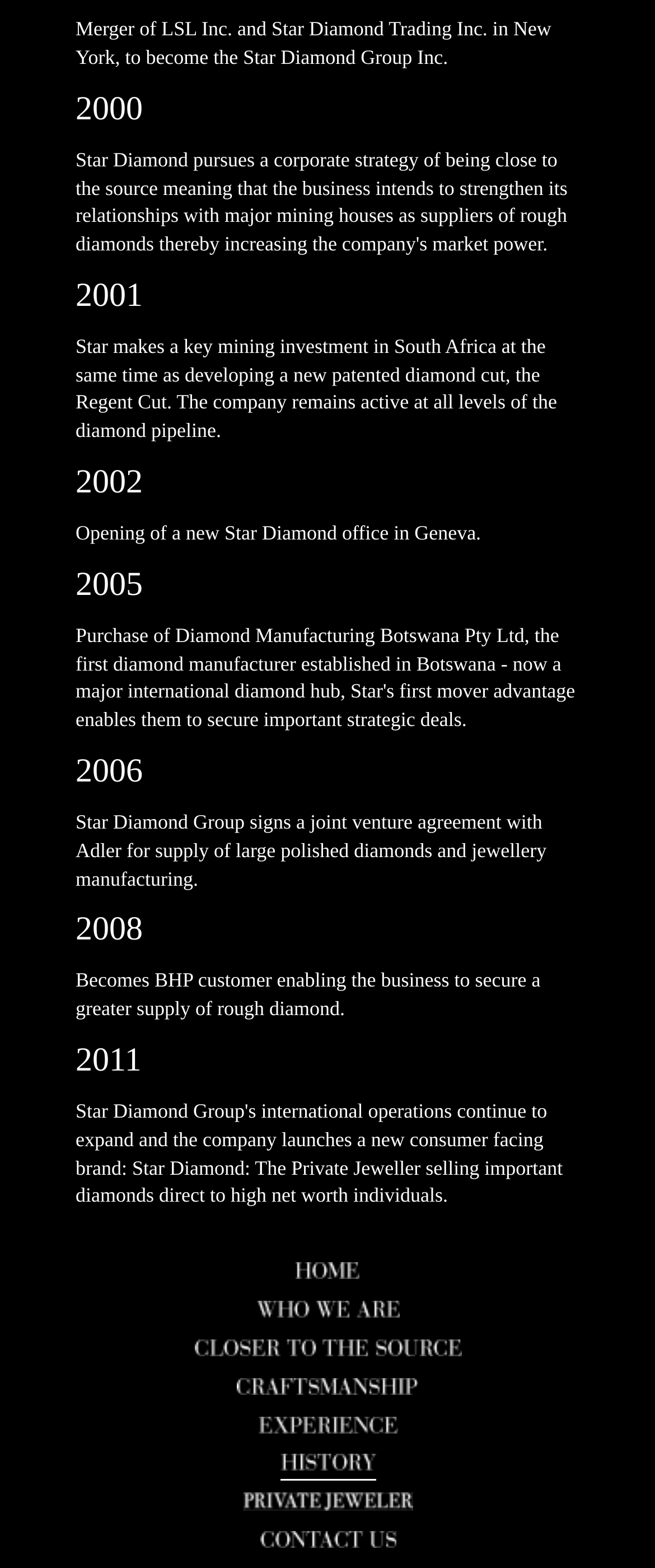Using the provided element description: "title="Closer to the Source"", determine the bounding box coordinates of the corresponding UI element in the screenshot.

[0.296, 0.847, 0.704, 0.871]